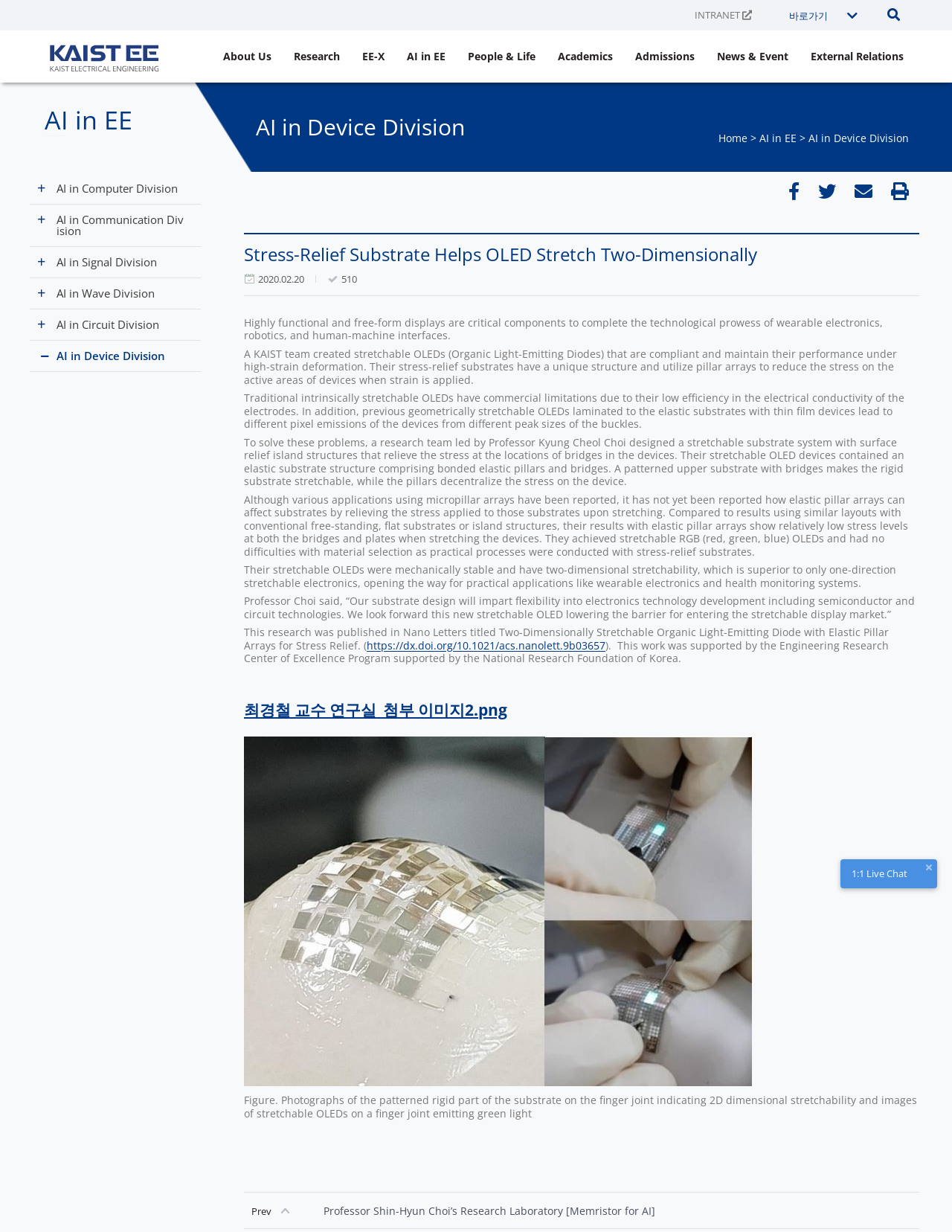Find the bounding box coordinates of the clickable area required to complete the following action: "Click on the 'PrevProfessor Shin-Hyun Choi’s Research Laboratory [Memristor for AI]' link".

[0.256, 0.968, 0.966, 0.997]